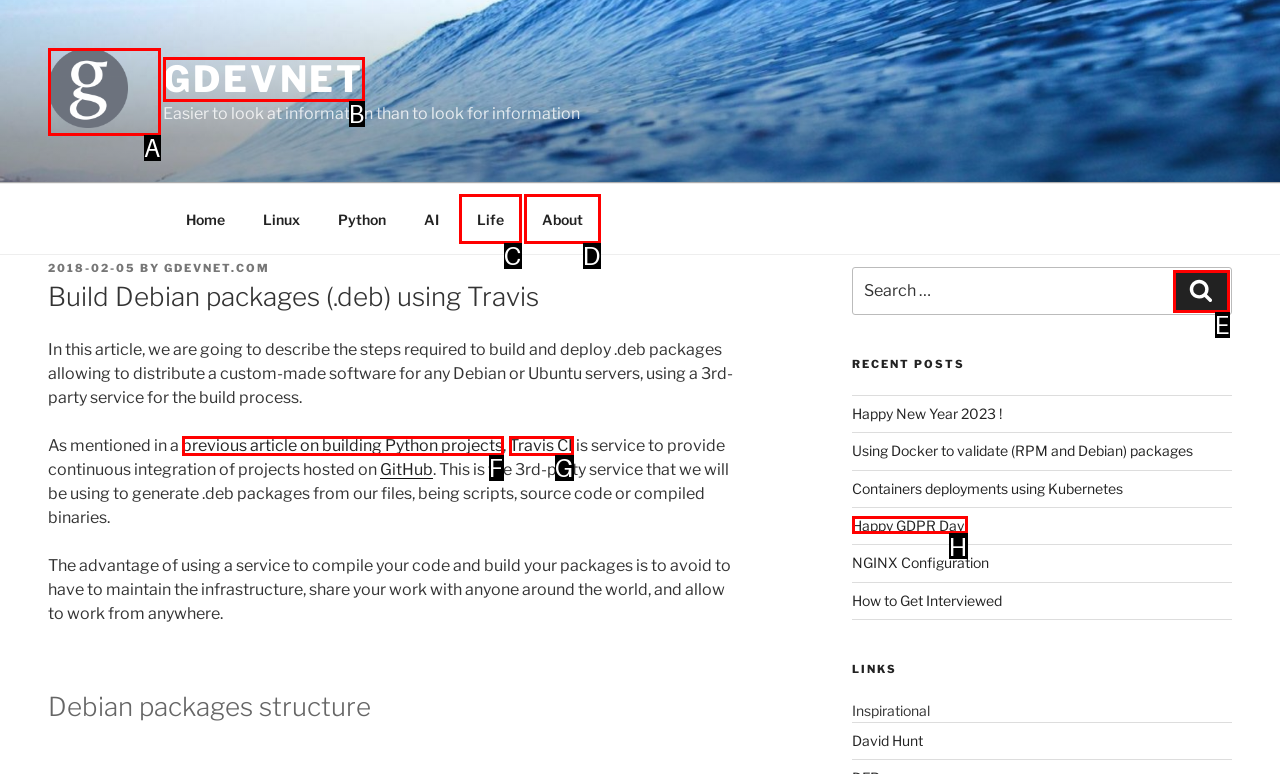From the given choices, determine which HTML element aligns with the description: Happy GDPR Day! Respond with the letter of the appropriate option.

H